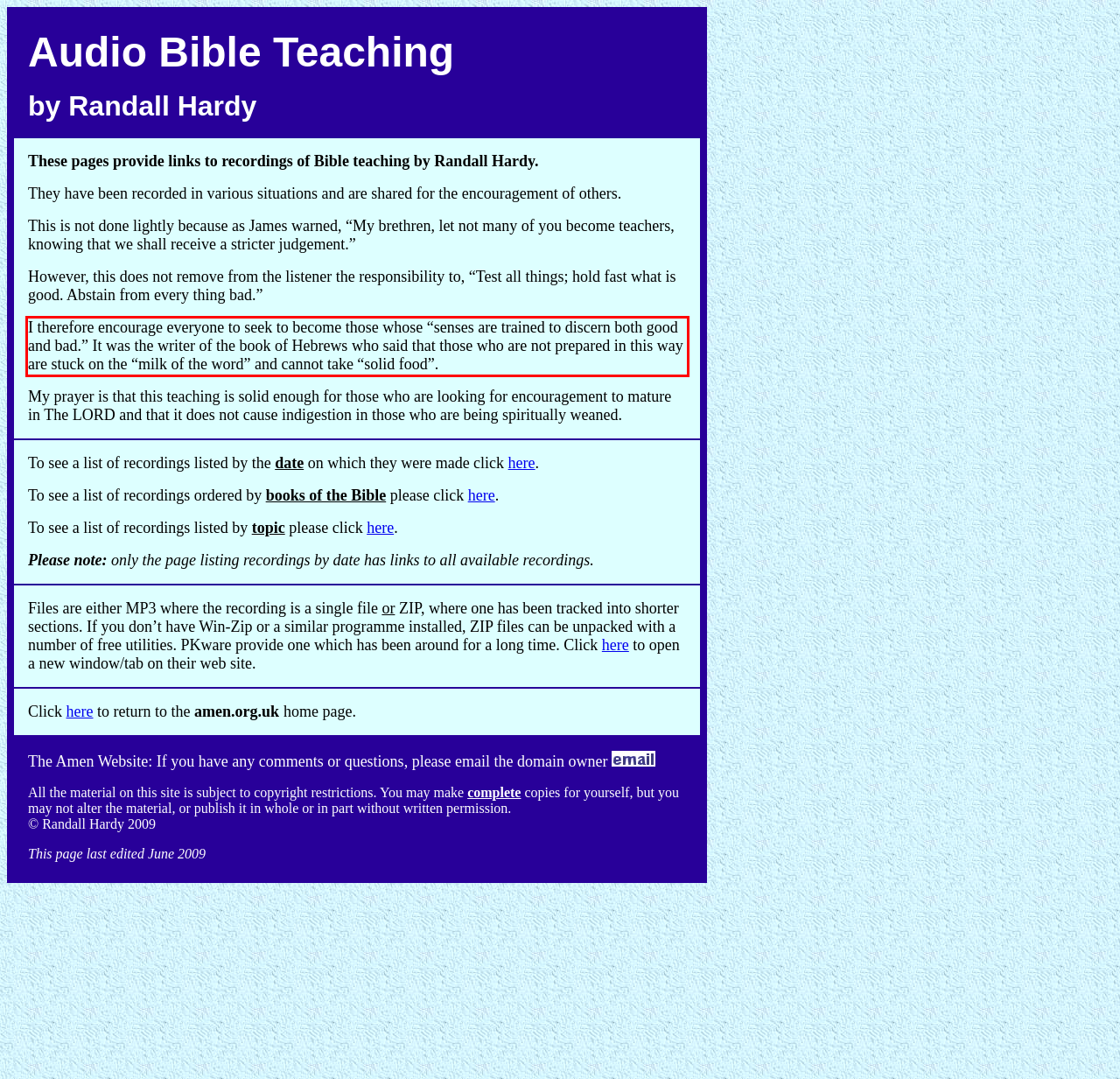Given a screenshot of a webpage containing a red rectangle bounding box, extract and provide the text content found within the red bounding box.

I therefore encourage everyone to seek to become those whose “senses are trained to discern both good and bad.” It was the writer of the book of Hebrews who said that those who are not prepared in this way are stuck on the “milk of the word” and cannot take “solid food”.